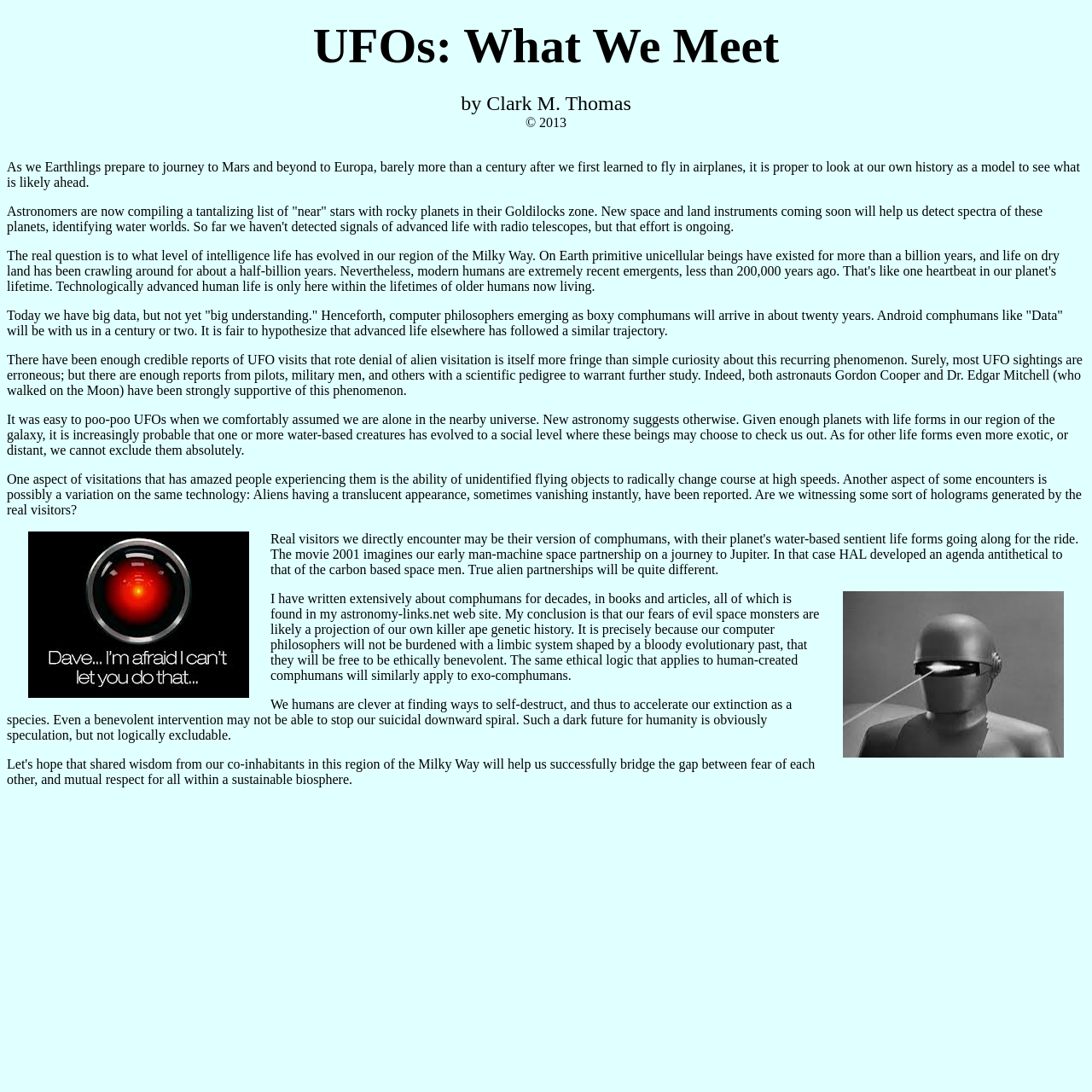Give a one-word or one-phrase response to the question:
What is the author's conclusion about comphumans?

They will be ethically benevolent